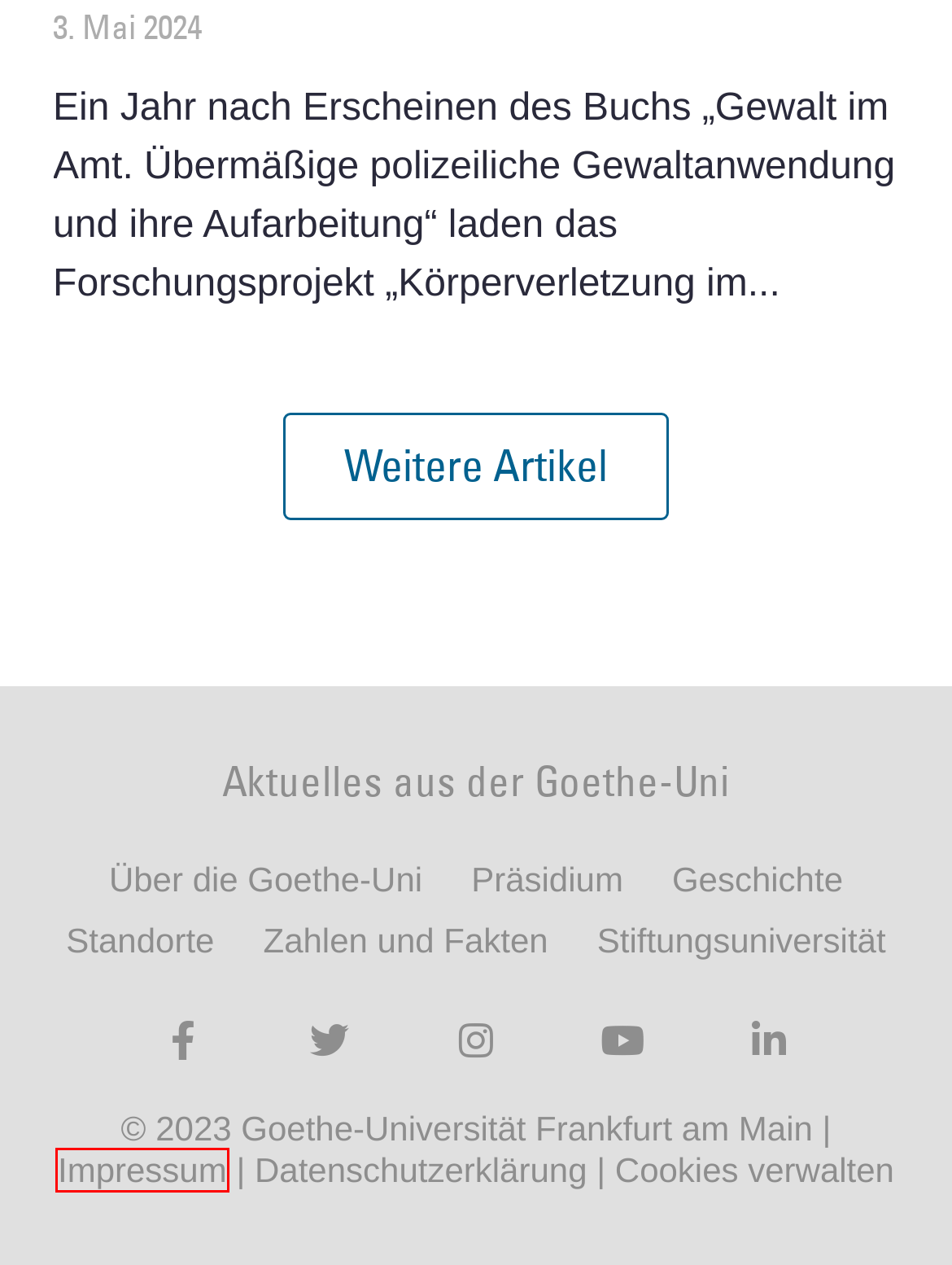You are provided a screenshot of a webpage featuring a red bounding box around a UI element. Choose the webpage description that most accurately represents the new webpage after clicking the element within the red bounding box. Here are the candidates:
A. Goethe-Universität — Zahlen und Fakten
B. Goethe-Universität — Geschichte
C. Datenschutzerklärung | Aktuelles aus der Goethe-Universität Frankfurt
D. Impressum | Aktuelles aus der Goethe-Universität Frankfurt
E. Goethe-Universität — 
Goethe-Universität Frankfurt
F. Goethe-Universität — Informationen zur Stiftungsuniversität
G. Goethe-Universität — Standorte der Goethe-Universität Frankfurt
H. Goethe-Universität — Präsidium der Goethe-Universität

D